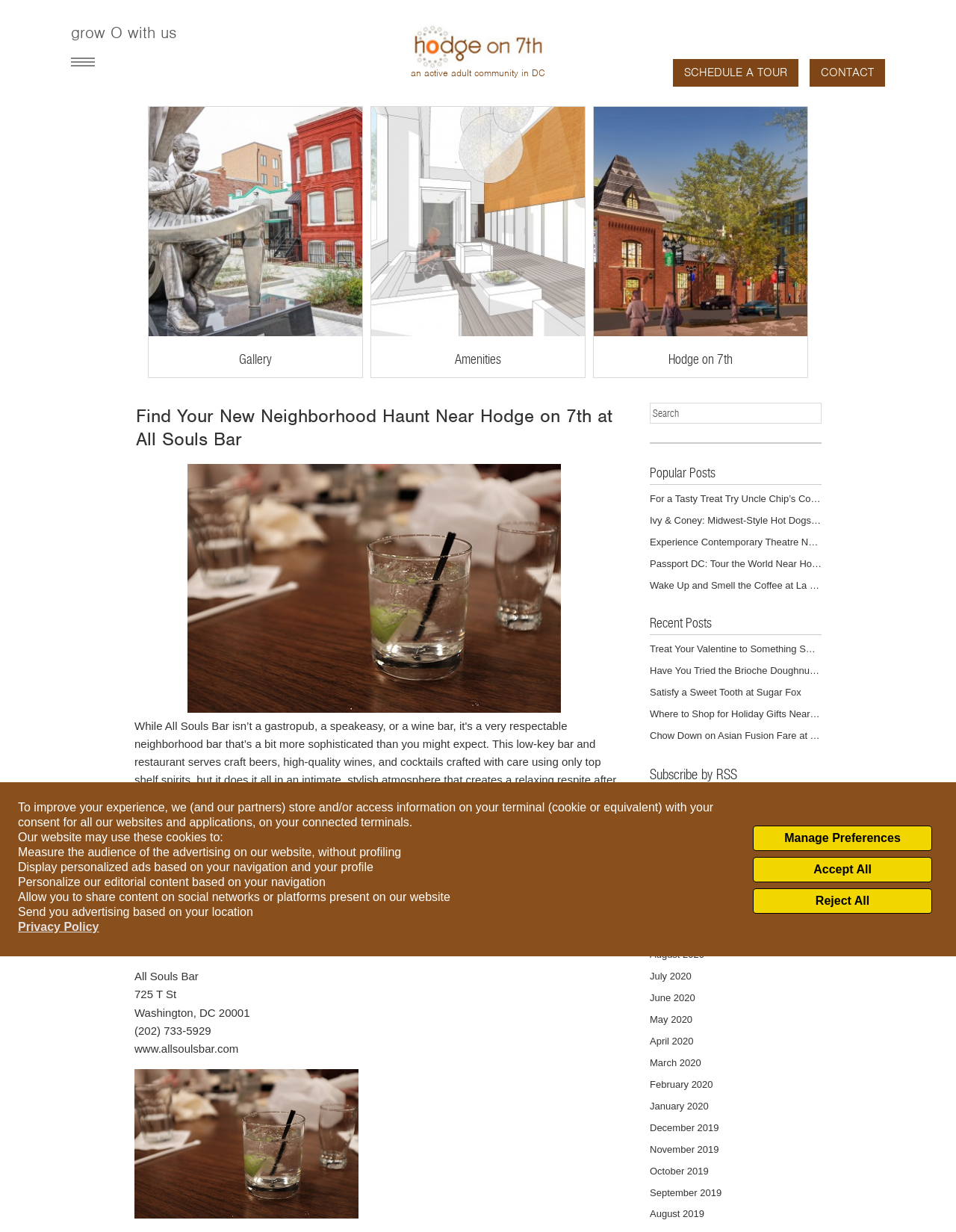Identify the bounding box coordinates for the region to click in order to carry out this instruction: "Click the 'CONTACT' link". Provide the coordinates using four float numbers between 0 and 1, formatted as [left, top, right, bottom].

[0.847, 0.048, 0.926, 0.07]